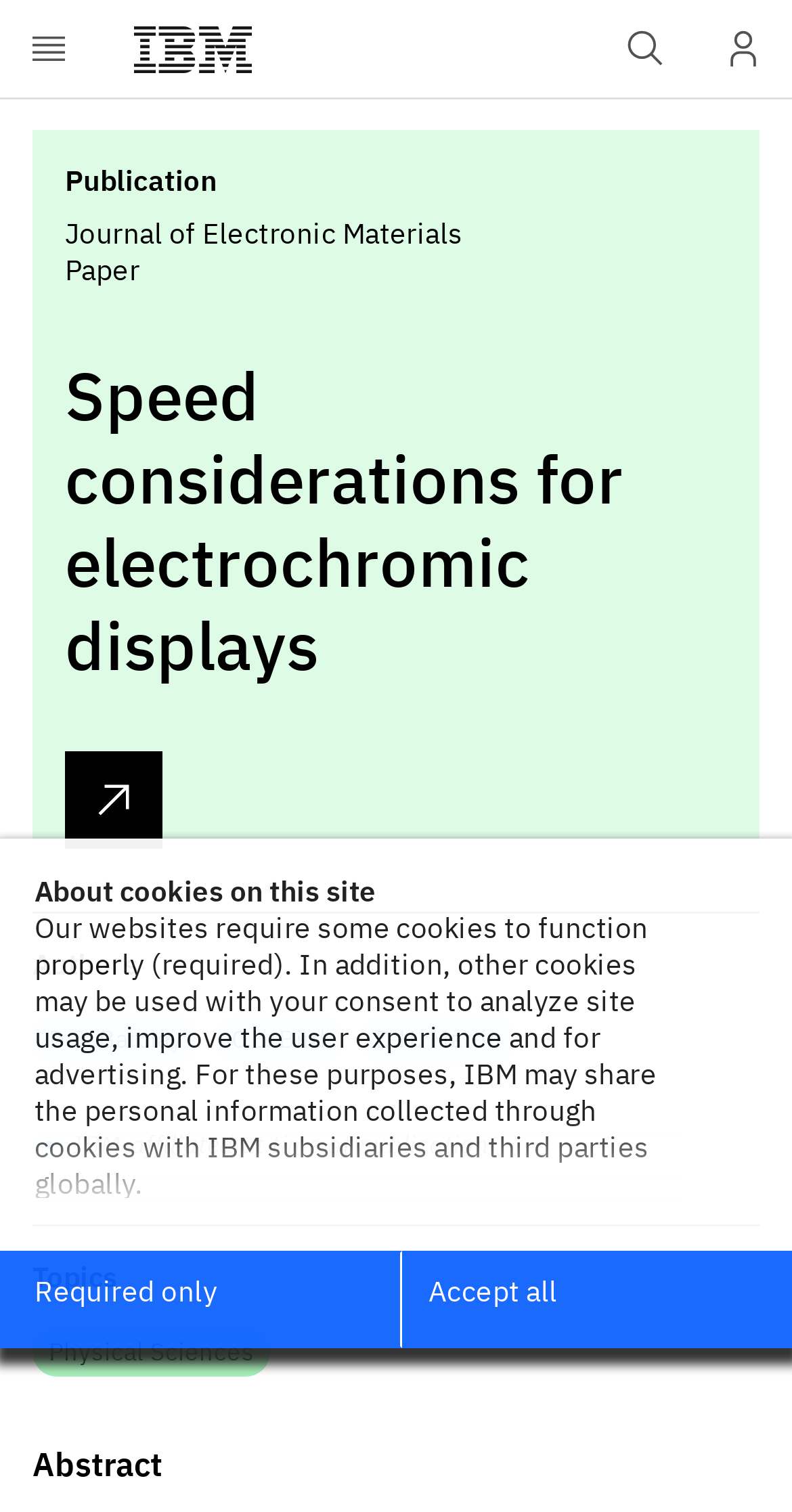Identify and extract the main heading of the webpage.

Speed considerations for electrochromic displays